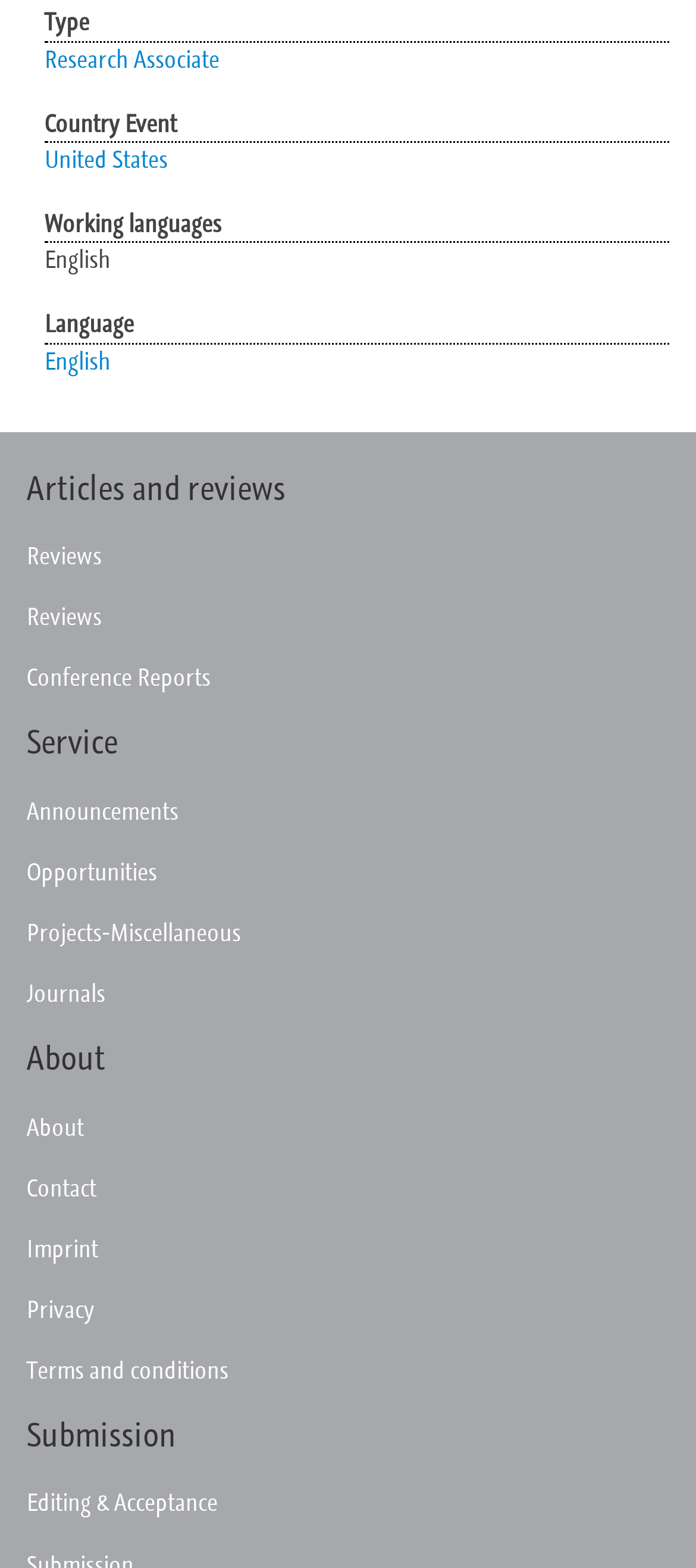Could you provide the bounding box coordinates for the portion of the screen to click to complete this instruction: "Go to page 1"?

None